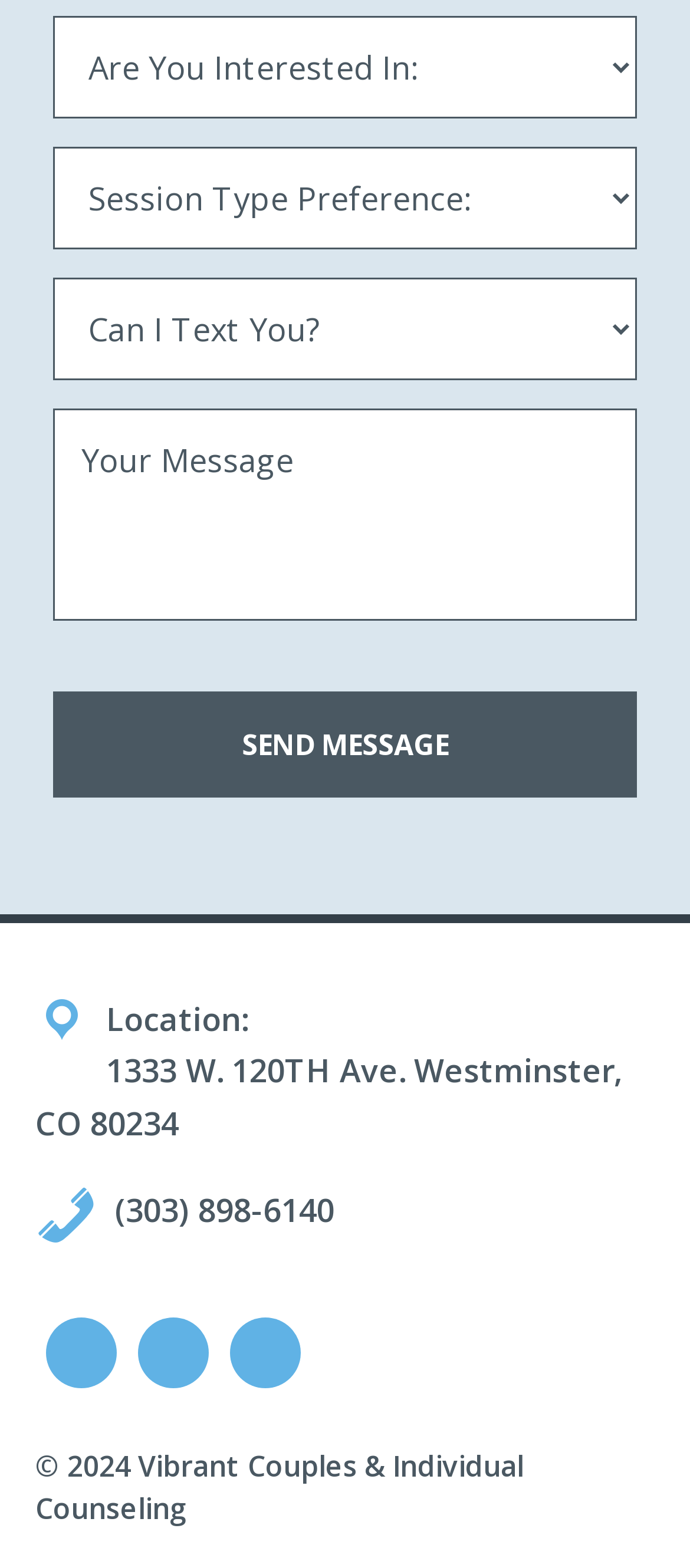Identify the bounding box coordinates of the part that should be clicked to carry out this instruction: "Type your message".

[0.077, 0.261, 0.923, 0.396]